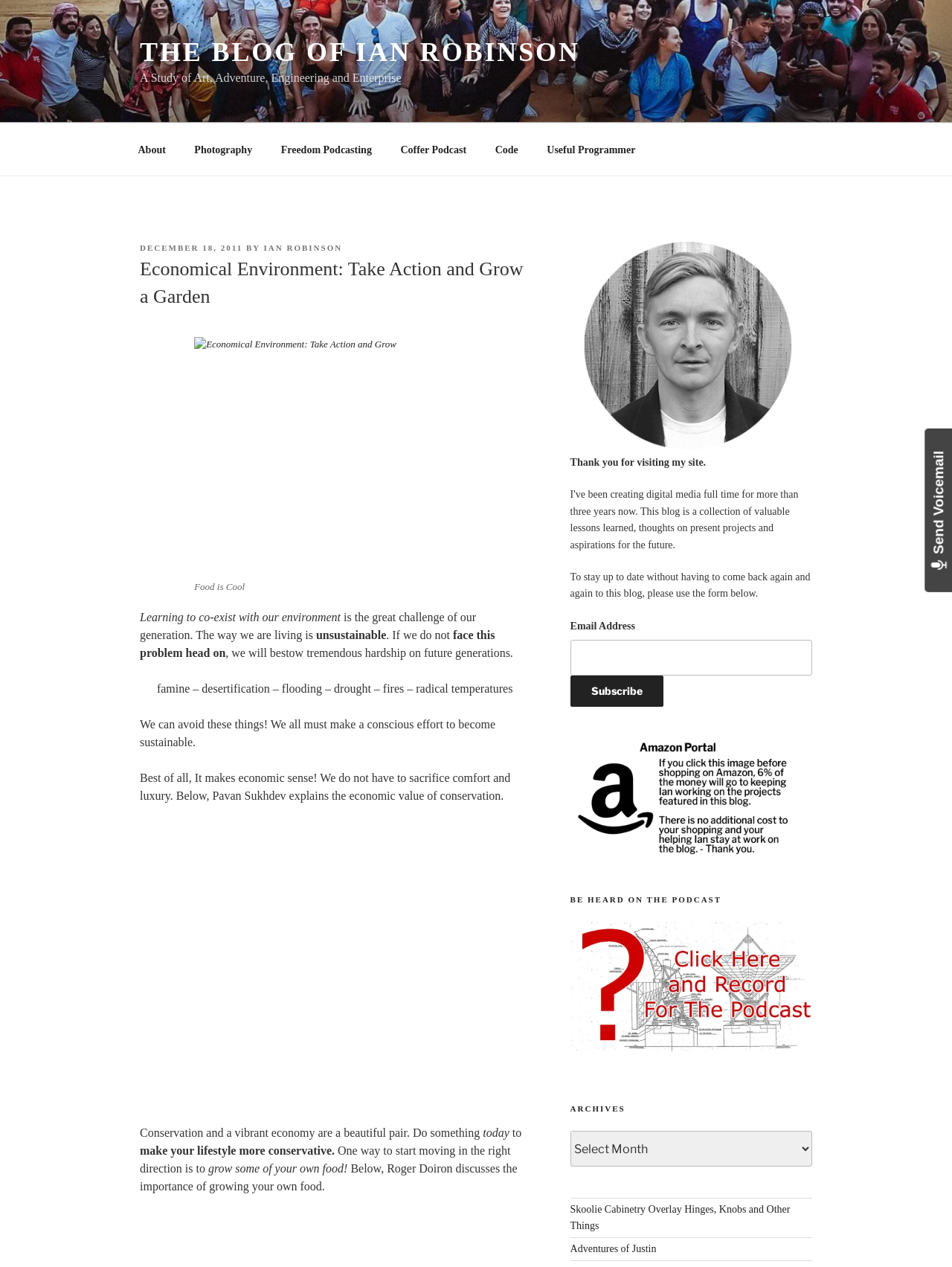Please find the bounding box coordinates of the element that must be clicked to perform the given instruction: "Send a voicemail". The coordinates should be four float numbers from 0 to 1, i.e., [left, top, right, bottom].

[0.971, 0.338, 1.0, 0.467]